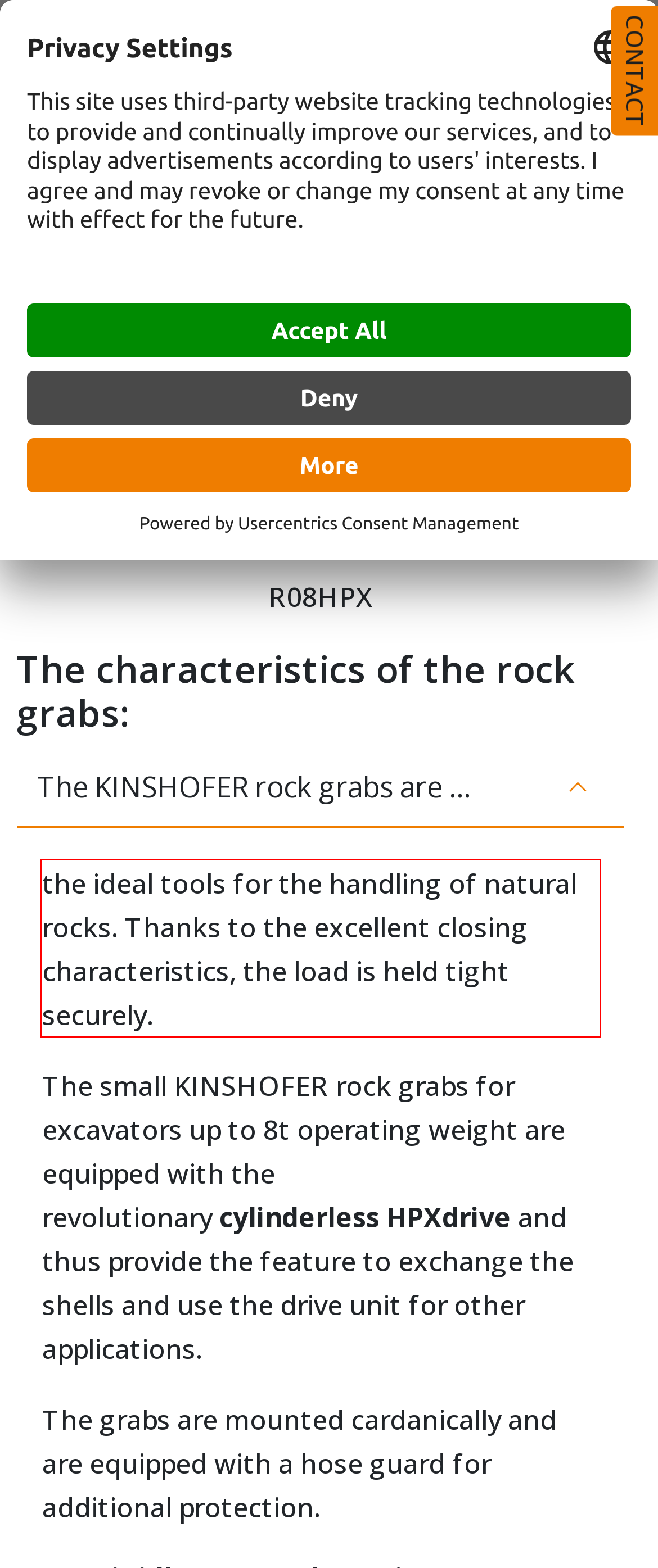You are provided with a webpage screenshot that includes a red rectangle bounding box. Extract the text content from within the bounding box using OCR.

the ideal tools for the handling of natural rocks. Thanks to the excellent closing characteristics, the load is held tight securely.